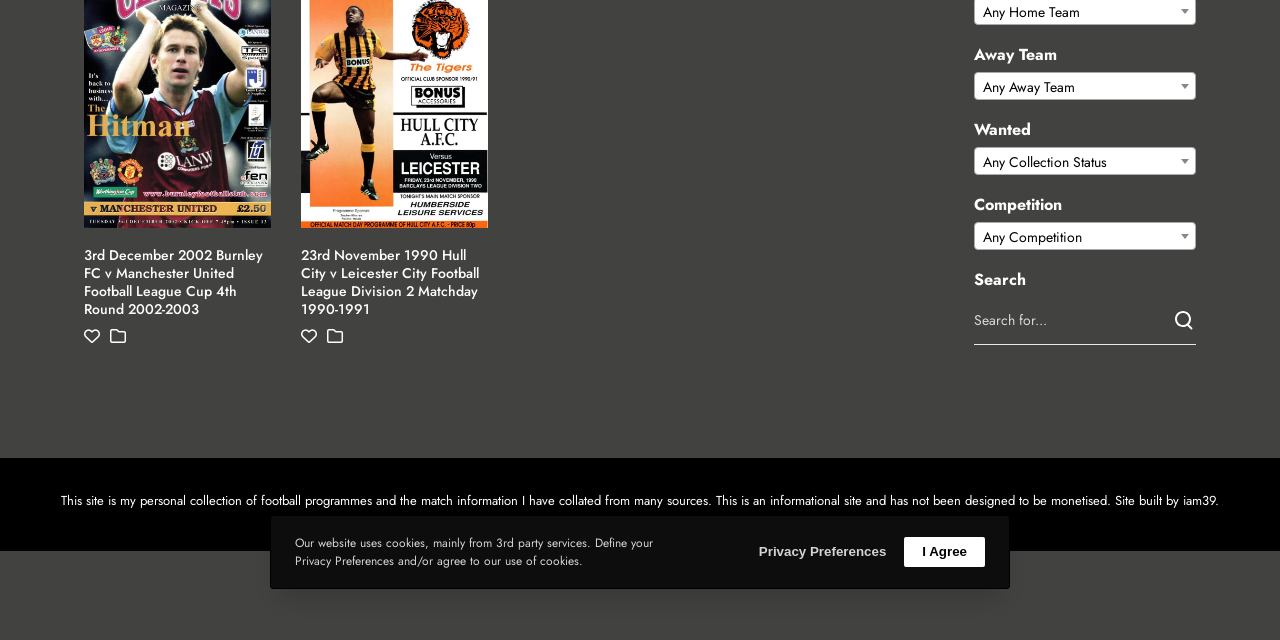Bounding box coordinates are specified in the format (top-left x, top-left y, bottom-right x, bottom-right y). All values are floating point numbers bounded between 0 and 1. Please provide the bounding box coordinate of the region this sentence describes: I Agree

[0.706, 0.839, 0.77, 0.886]